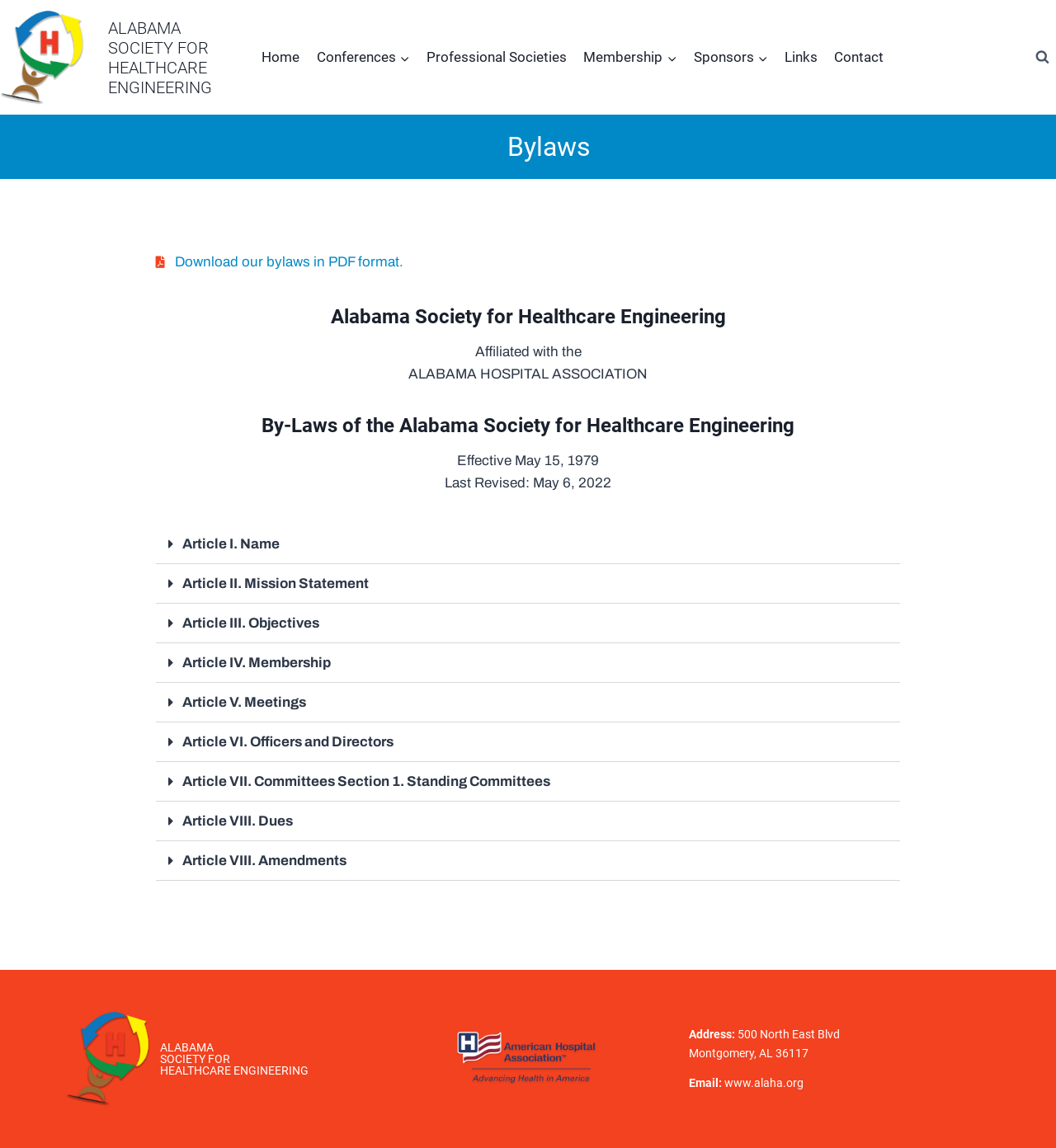Find the bounding box coordinates for the area you need to click to carry out the instruction: "View the 'Article I. Name' content". The coordinates should be four float numbers between 0 and 1, indicated as [left, top, right, bottom].

[0.148, 0.457, 0.852, 0.492]